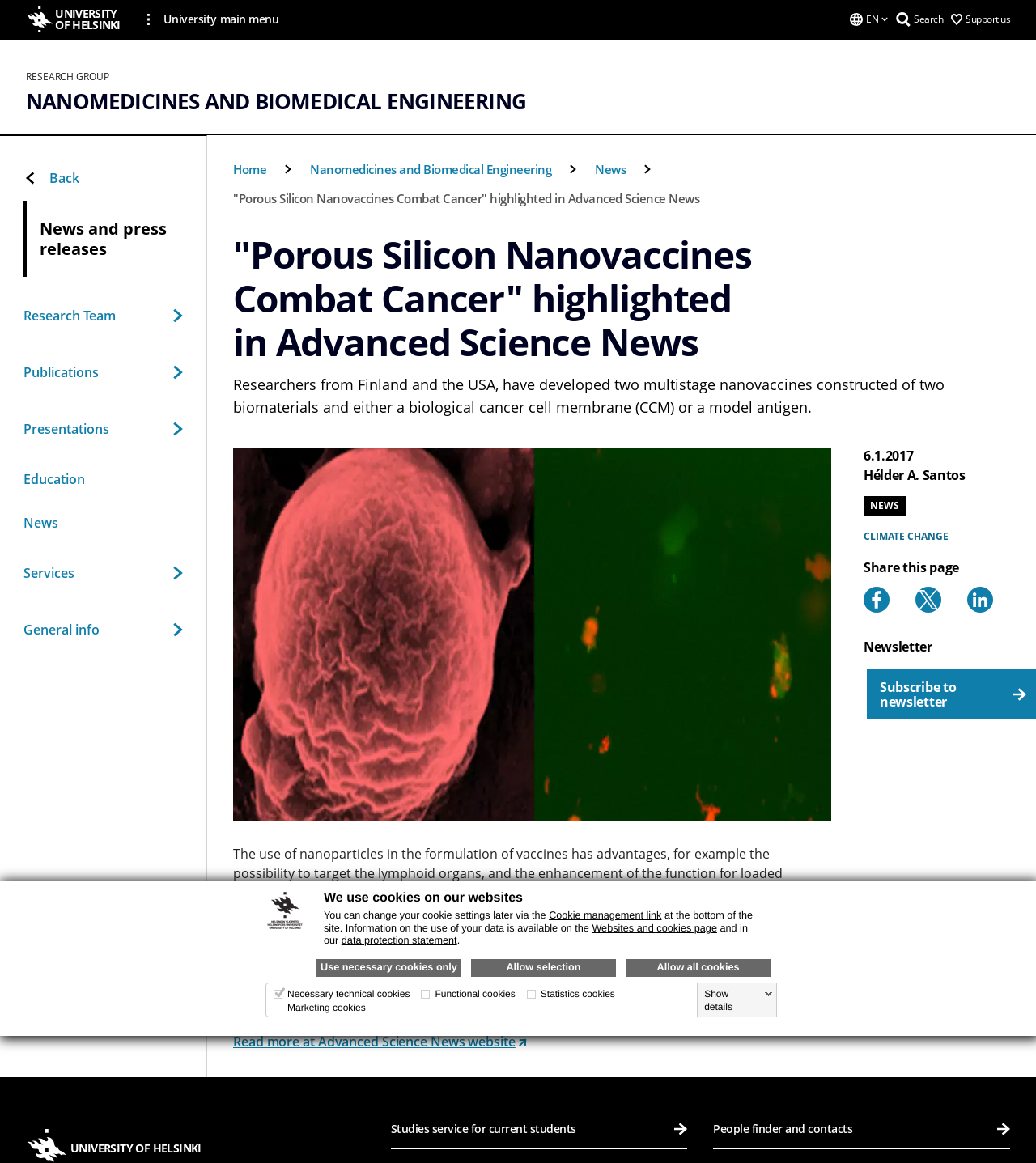Create an elaborate caption for the webpage.

The webpage is about a research group in the field of nanomedicines and biomedical engineering at the University of Helsinki. The main content of the page is an article titled "Porous Silicon Nanovaccines Combat Cancer" highlighted in Advanced Science News. The article describes the development of two multistage nanovaccines constructed of two biomaterials and either a biological cancer cell membrane or a model antigen by researchers from Finland and the USA.

At the top of the page, there is a navigation menu with links to the university's main page, the research group's page, and a search function. Below the navigation menu, there is a breadcrumb trail showing the current page's location within the website.

On the left side of the page, there is a sidebar with links to various sections of the website, including news, research team, publications, and education. There is also a "Support us" link and a language menu.

In the main content area, the article is divided into two sections. The first section provides a brief overview of the research, and the second section provides more detailed information about the use of nanoparticles in vaccine formulation and the advantages of combining porous silicon with biomimetic cell-derived materials.

At the bottom of the page, there are links to share the article on social media, a newsletter subscription link, and a "Back" button to return to the previous page. There are also links to other news articles and a "Studies service for current students" link.

On the right side of the page, there is a cookie management dialog with options to accept or decline various types of cookies. The dialog also provides links to the website's cookie policy and data protection statement.

There are several images on the page, including a logo, a Facebook share icon, an X share icon, and a LinkedIn share icon.